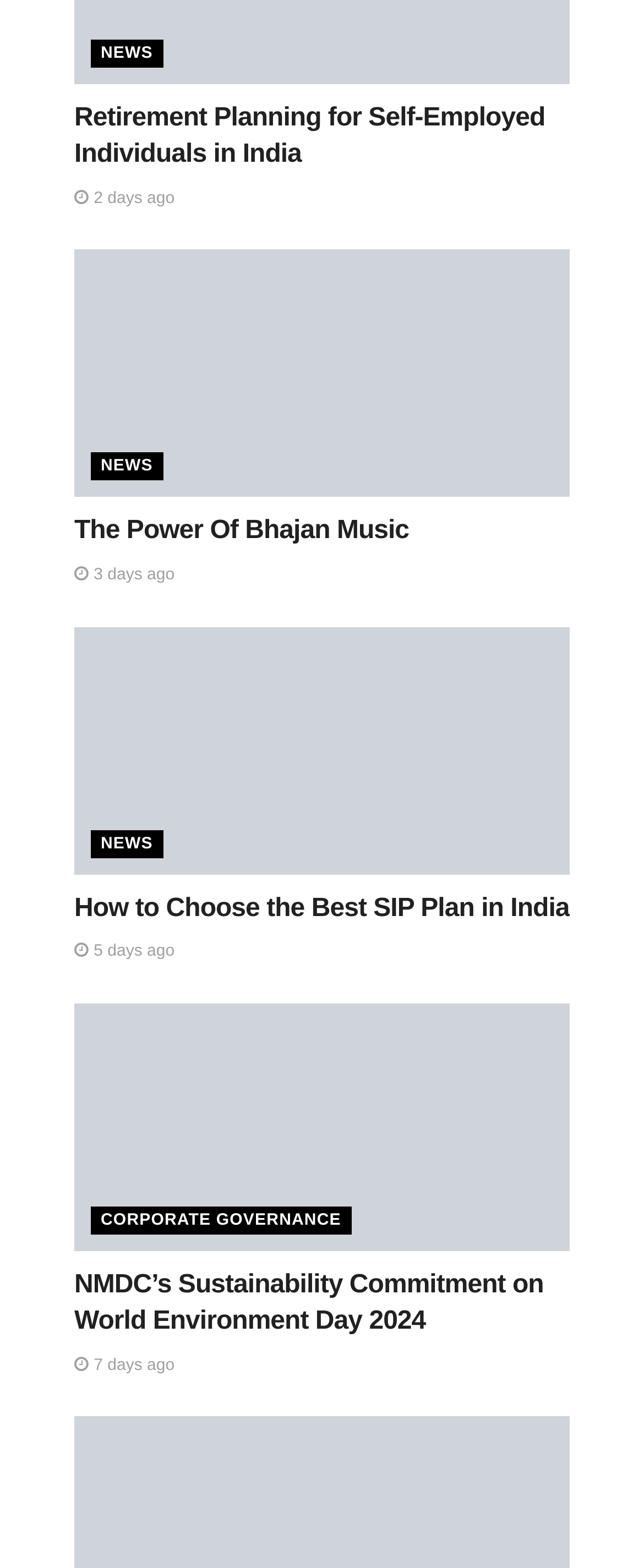What is the category of the last article?
Using the details shown in the screenshot, provide a comprehensive answer to the question.

The last article has a link with the text 'CORPORATE GOVERNANCE' at the top, indicating that it belongs to the CORPORATE GOVERNANCE category.